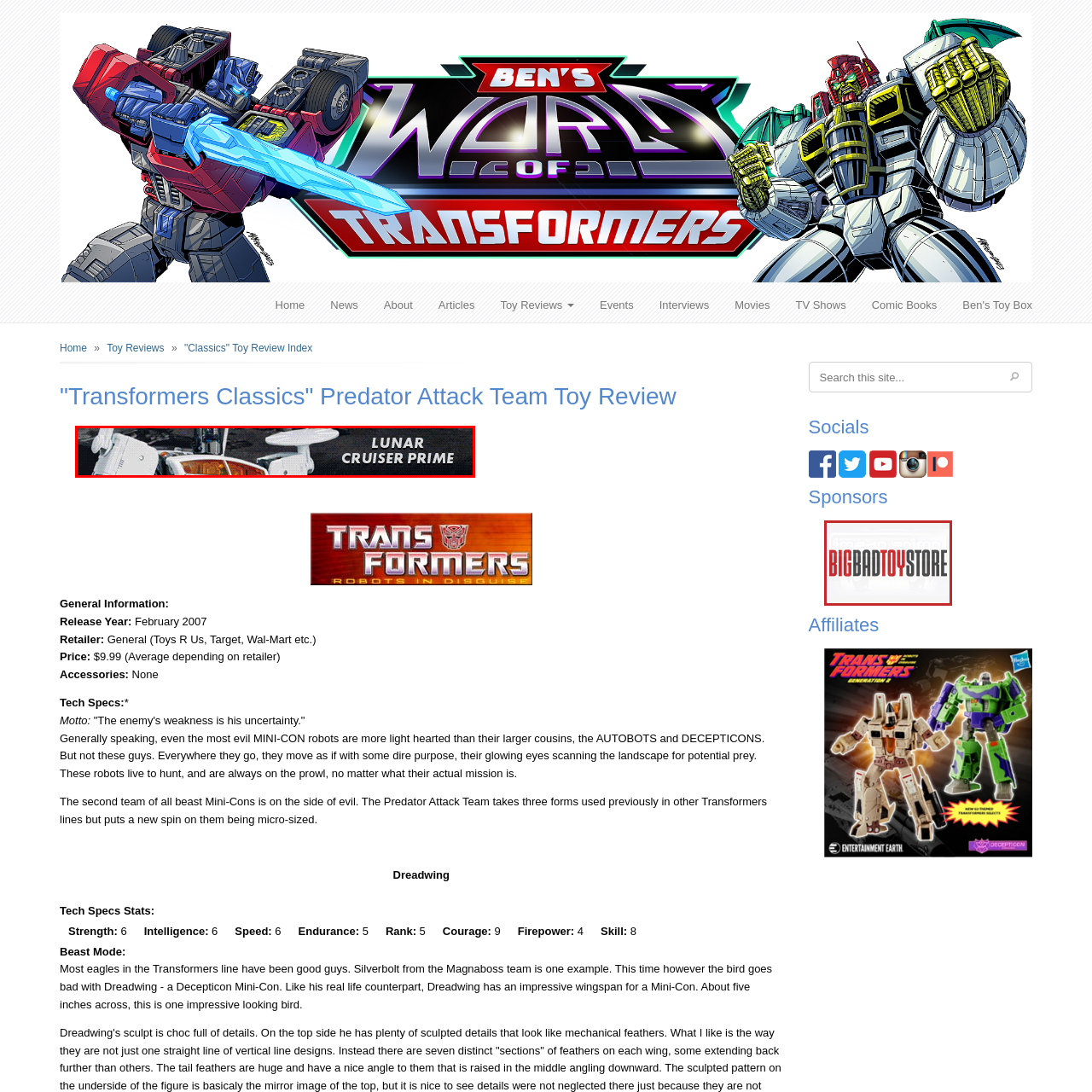Direct your attention to the image within the red boundary, What is the color of the text 'Lunar Cruiser Prime'?
 Respond with a single word or phrase.

white